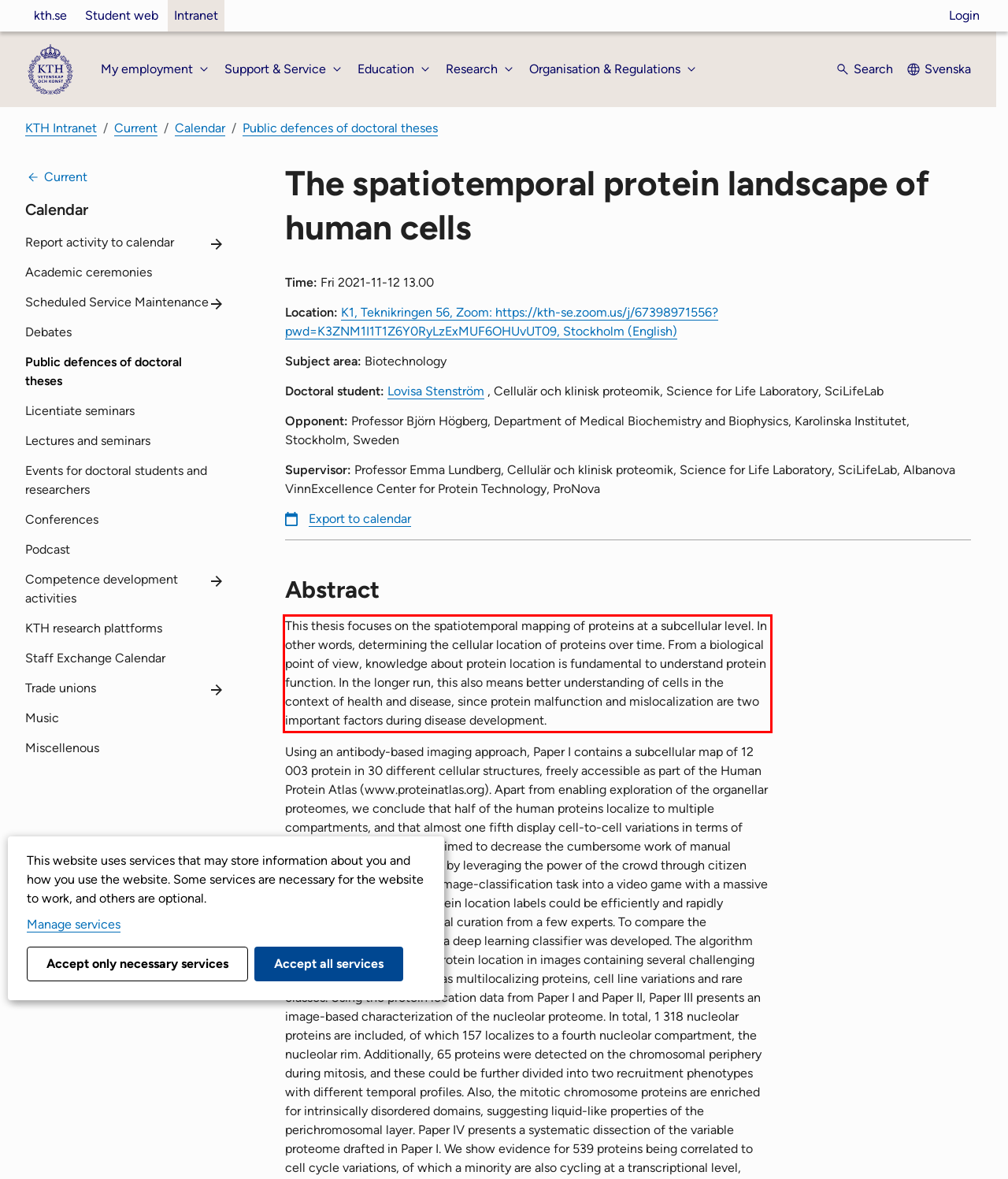Using the provided screenshot of a webpage, recognize and generate the text found within the red rectangle bounding box.

This thesis focuses on the spatiotemporal mapping of proteins at a subcellular level. In other words, determining the cellular location of proteins over time. From a biological point of view, knowledge about protein location is fundamental to understand protein function. In the longer run, this also means better understanding of cells in the context of health and disease, since protein malfunction and mislocalization are two important factors during disease development.